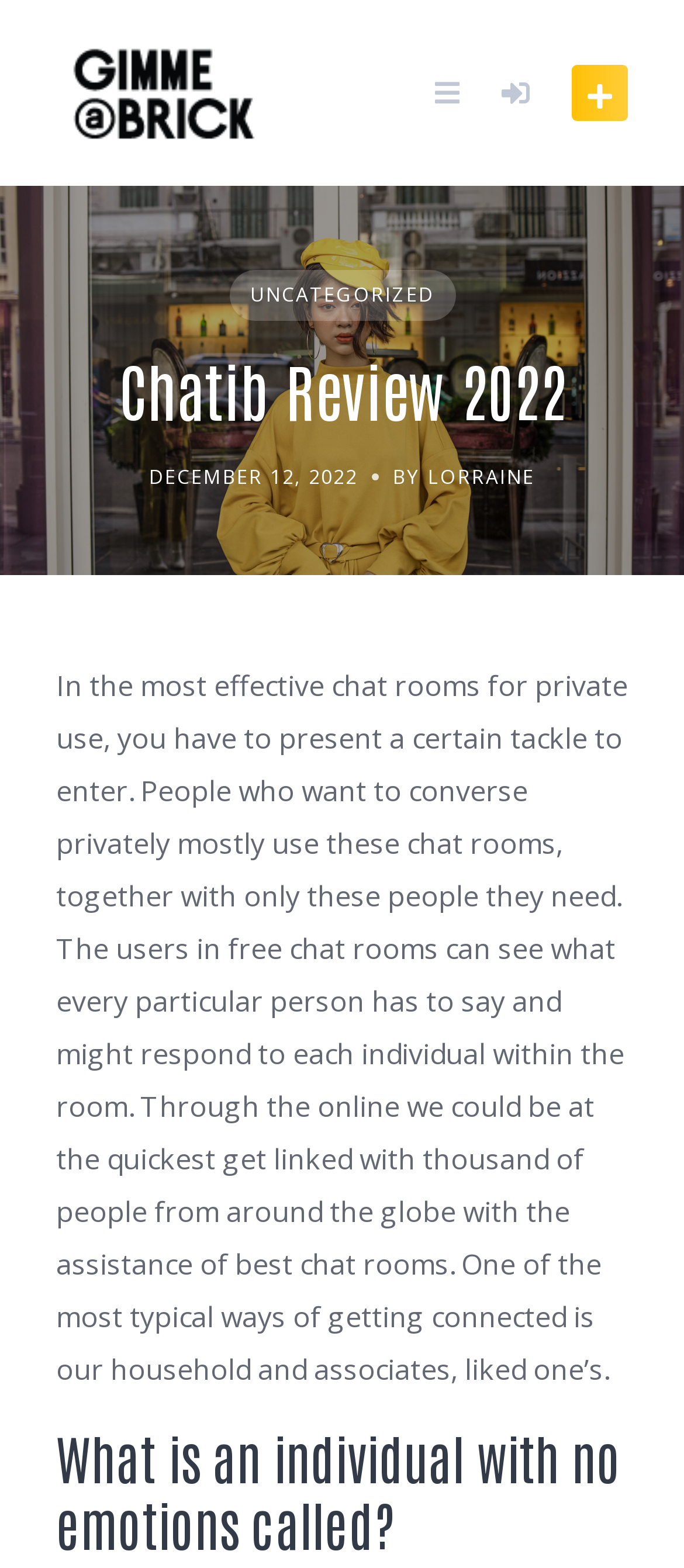What is the primary heading on this webpage?

Chatib Review 2022